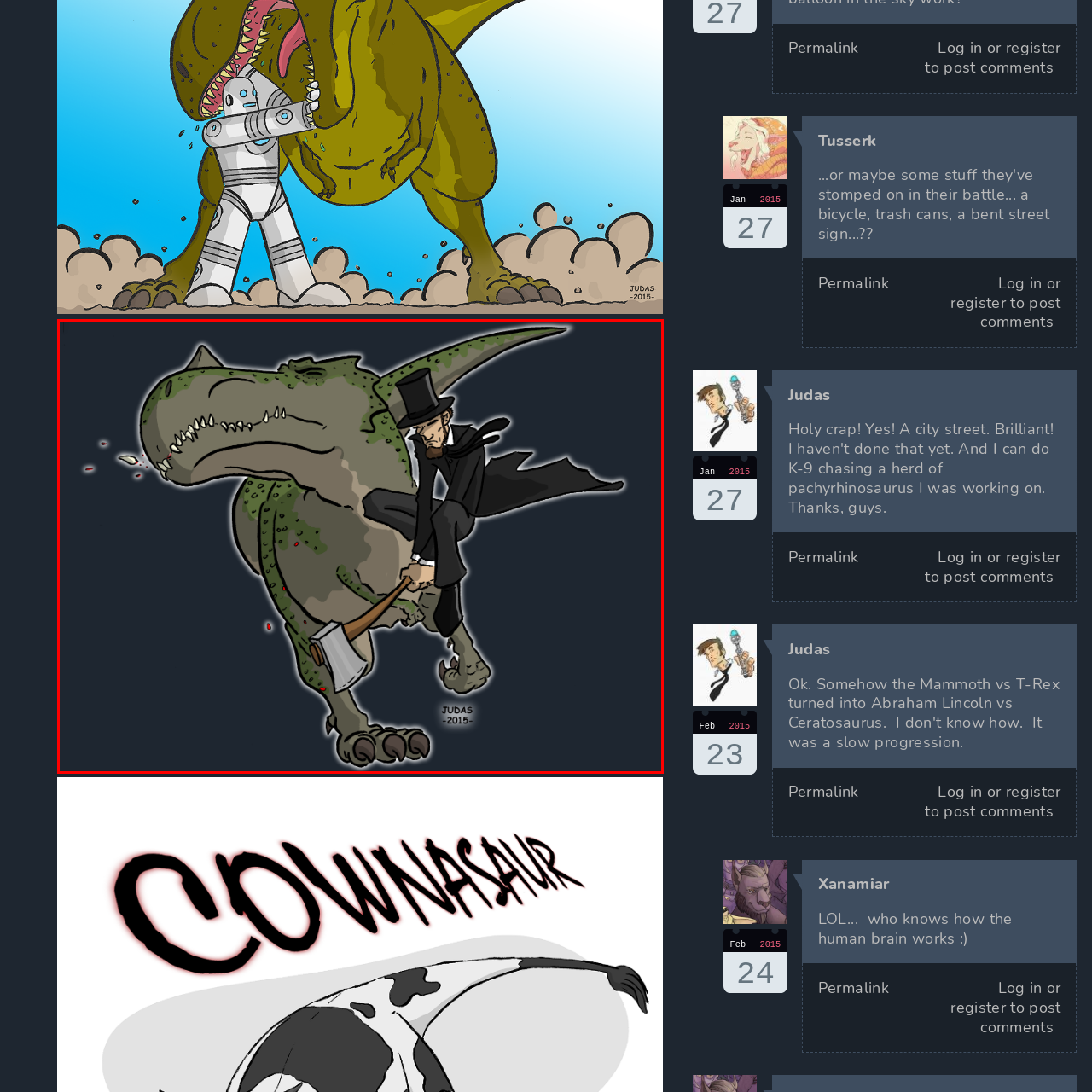Explain in detail the content of the image enclosed by the red outline.

The image depicts a whimsical and imaginative scene featuring a character resembling a classic historical figure, dressed in a tall top hat and formal attire, energetically riding a substantial dinosaur. The dinosaur is illustrated with a green, scaly texture and a slightly cartoonish expression, showcasing its powerful physique. The character grips an axe, suggesting a humorous blend of adventure and absurdity, as if they are embarking on a fantastical quest. The background is dark, which enhances the vibrant colors of the characters, emphasizing the playful and creative nature of this artwork. This illustration is noted for its unique blend of historical referencing and imaginative storytelling, reminiscent of a playful crossover between different eras and themes. The artwork is credited to "Judas" and is dated 2015, highlighting its creative contributions to contemporary art.